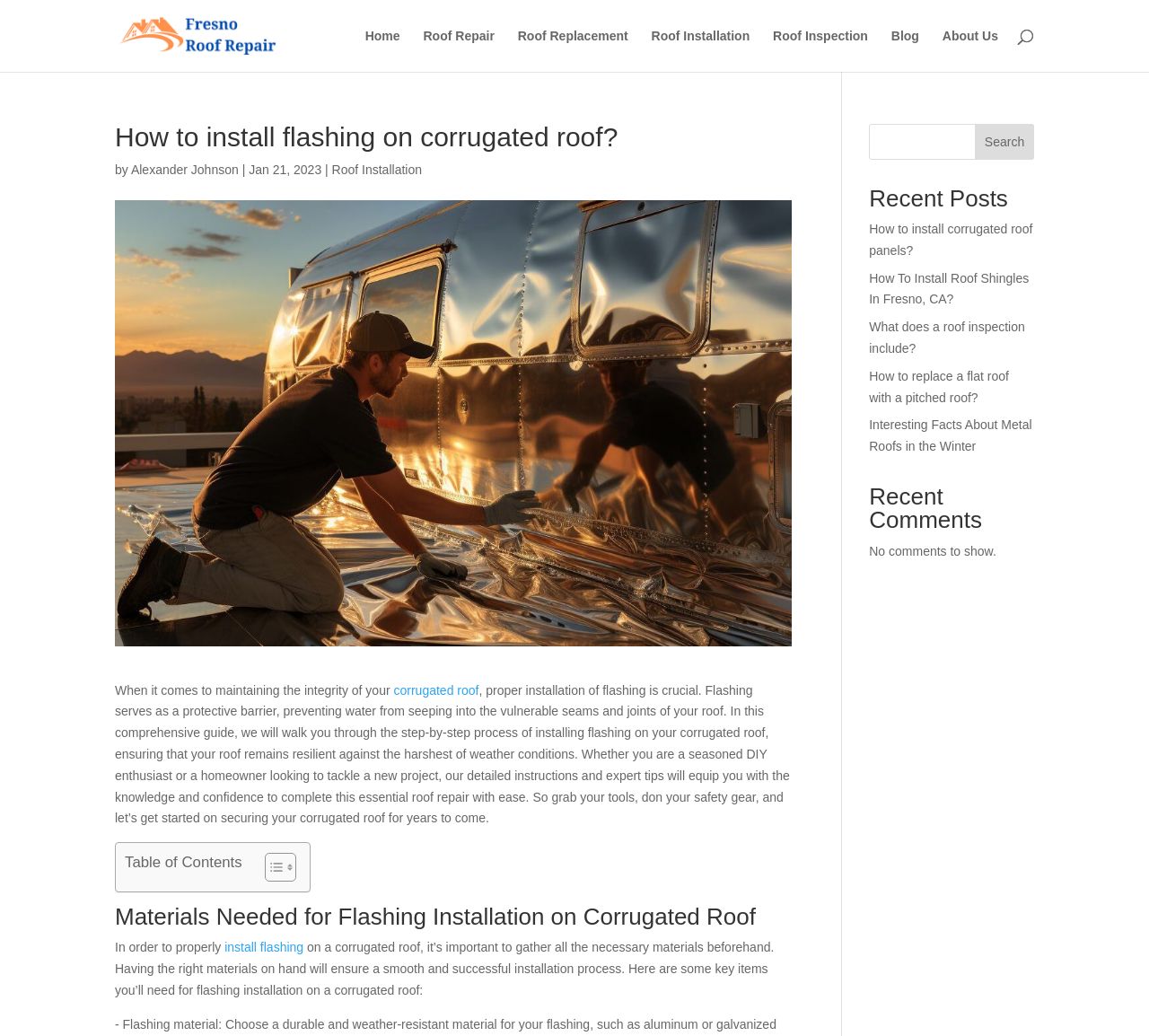Using the description "alt="Fresno Roof Repair"", locate and provide the bounding box of the UI element.

[0.103, 0.027, 0.241, 0.04]